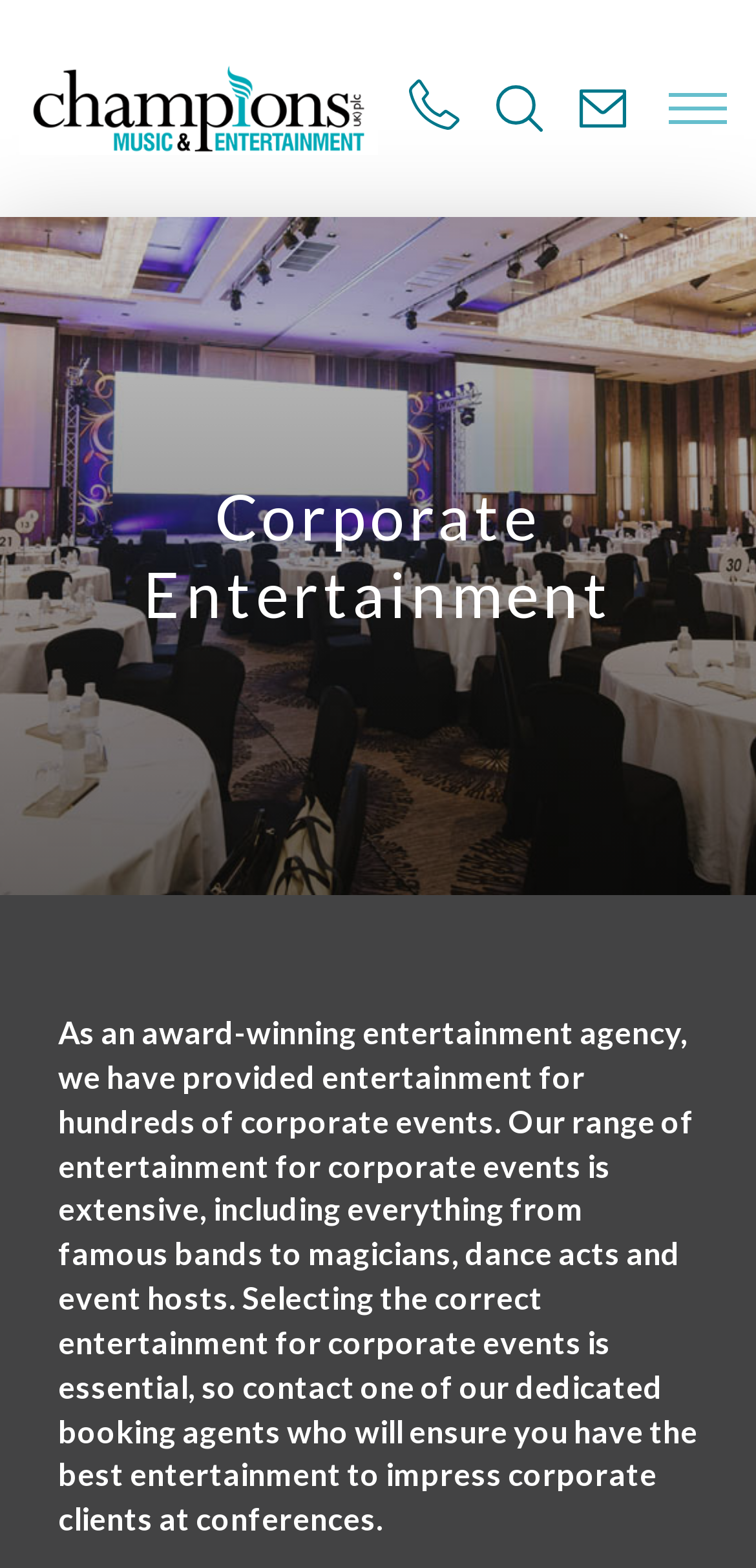Articulate a detailed summary of the webpage's content and design.

The webpage is about Champions Music & Entertainment, a leading entertainment agency that provides top-quality acts for corporate events. At the top left corner, there is a "Skip to main content" link. Next to it, on the top left section, there is a navigation menu with a "Home" link accompanied by a small "Home" icon. 

On the top right section, there is a search bar with a "Search Button" and an "Email us" link. Below the navigation menu, the main content starts with a prominent heading "Corporate Entertainment" that spans the entire width of the page. 

Under the heading, there is a paragraph of text that describes the agency's services, stating that they have provided entertainment for hundreds of corporate events and offer a wide range of entertainment options, including famous bands, magicians, and event hosts. The text also encourages users to contact a dedicated booking agent to select the best entertainment for their corporate events.